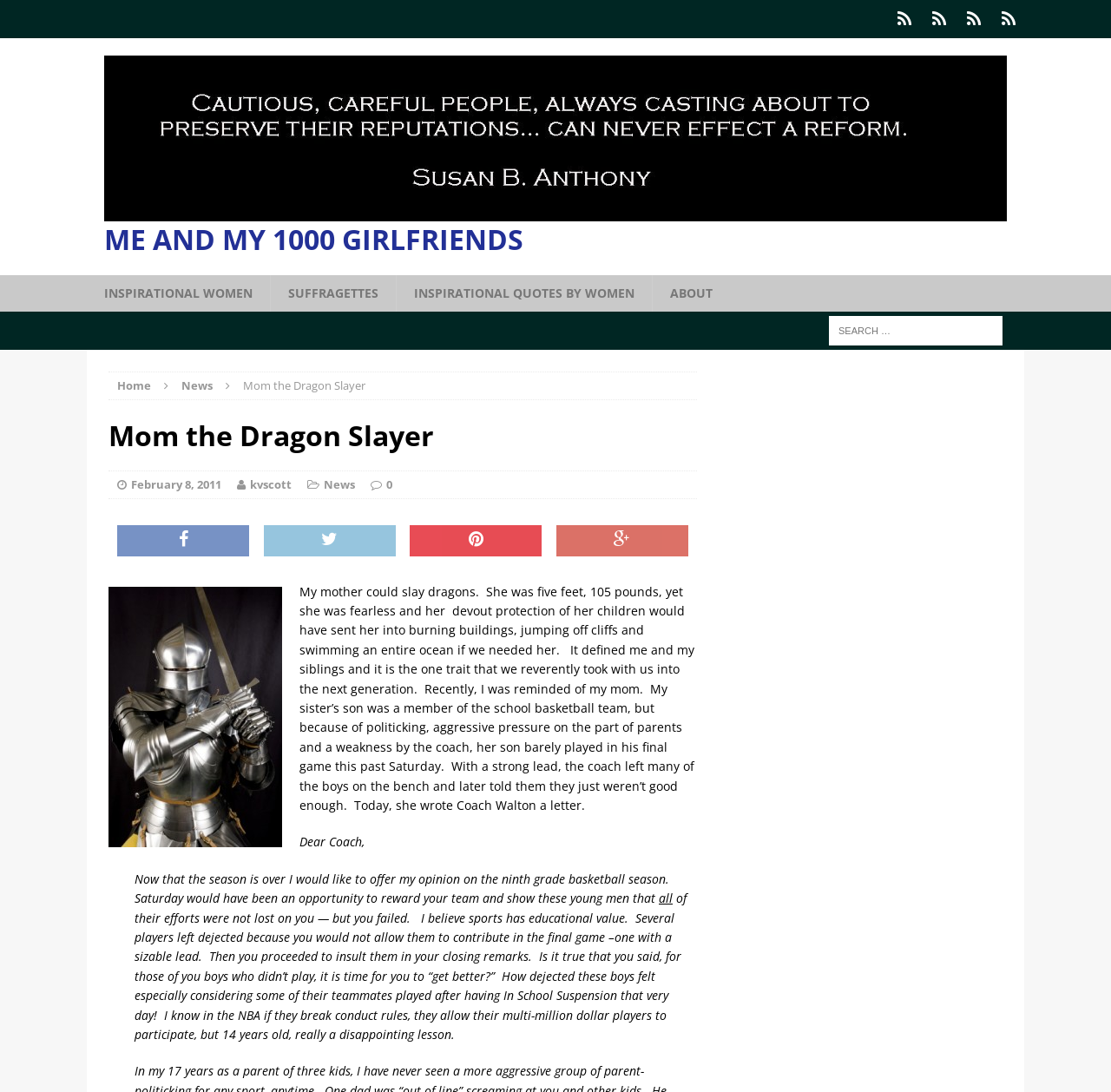Please identify the bounding box coordinates of the element on the webpage that should be clicked to follow this instruction: "Go to the 'Home' page". The bounding box coordinates should be given as four float numbers between 0 and 1, formatted as [left, top, right, bottom].

[0.105, 0.346, 0.136, 0.36]